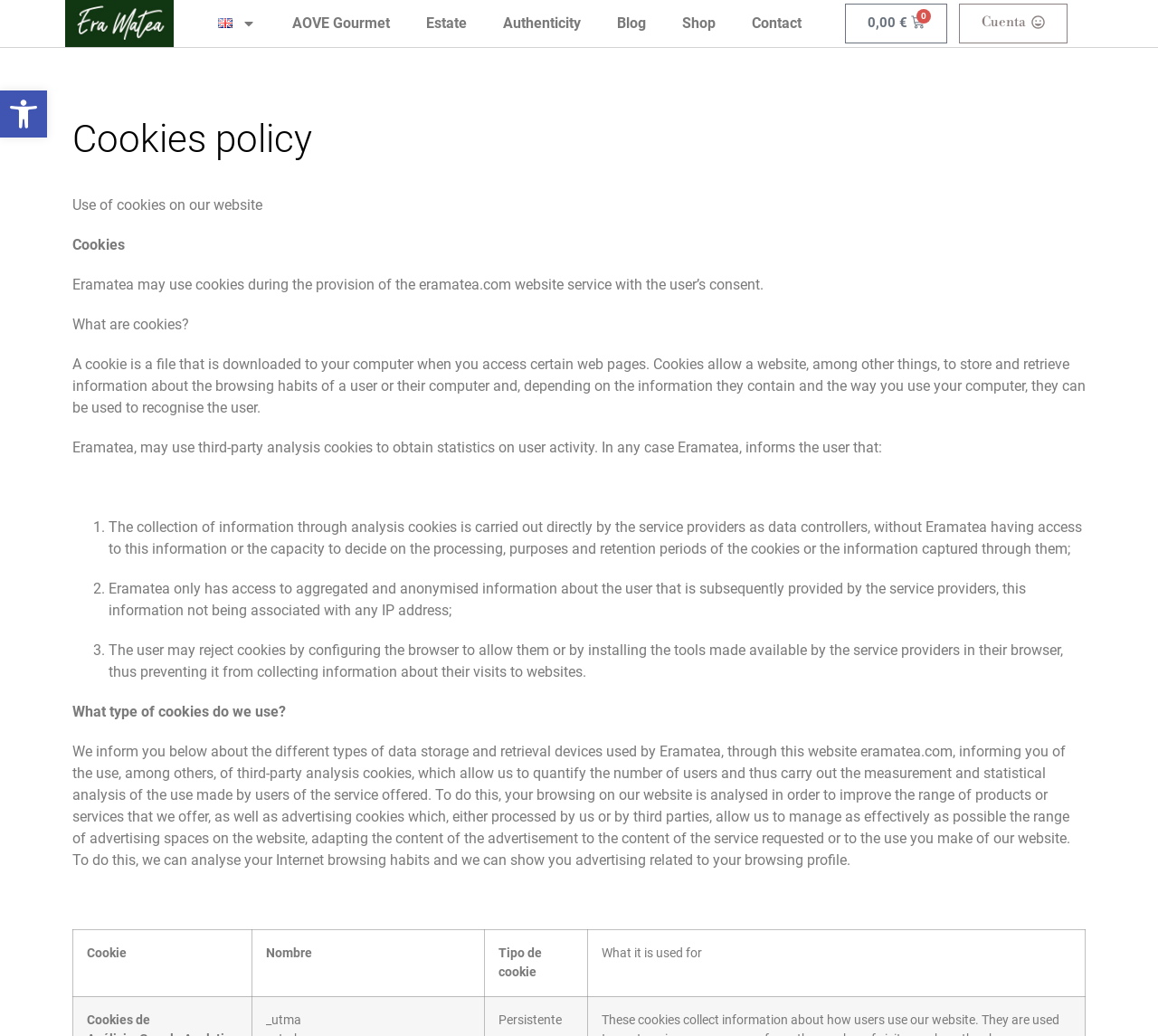Find the bounding box coordinates of the clickable region needed to perform the following instruction: "View basket". The coordinates should be provided as four float numbers between 0 and 1, i.e., [left, top, right, bottom].

[0.73, 0.003, 0.818, 0.042]